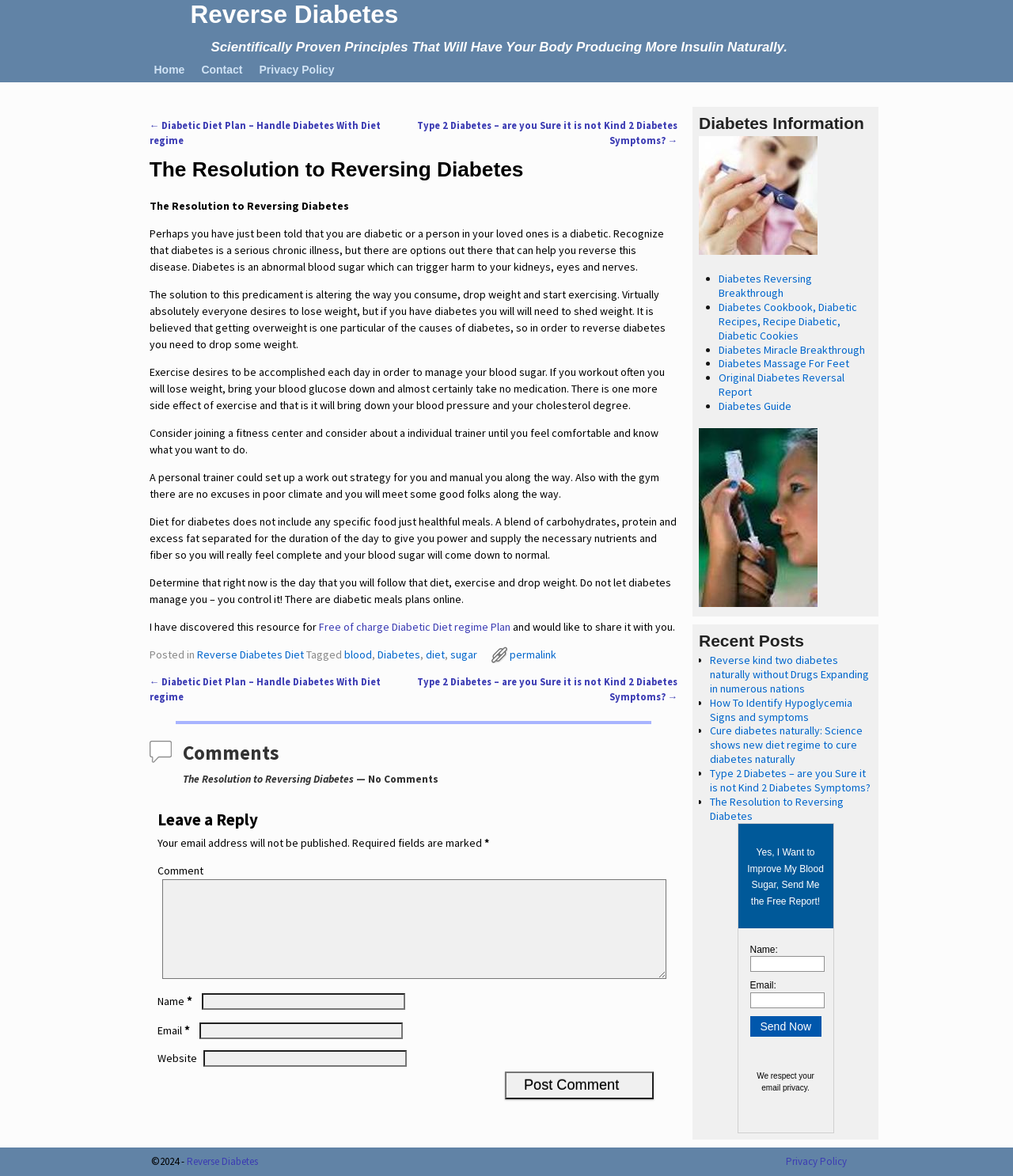Pinpoint the bounding box coordinates for the area that should be clicked to perform the following instruction: "Click the 'Post Comment' button".

[0.498, 0.911, 0.645, 0.935]